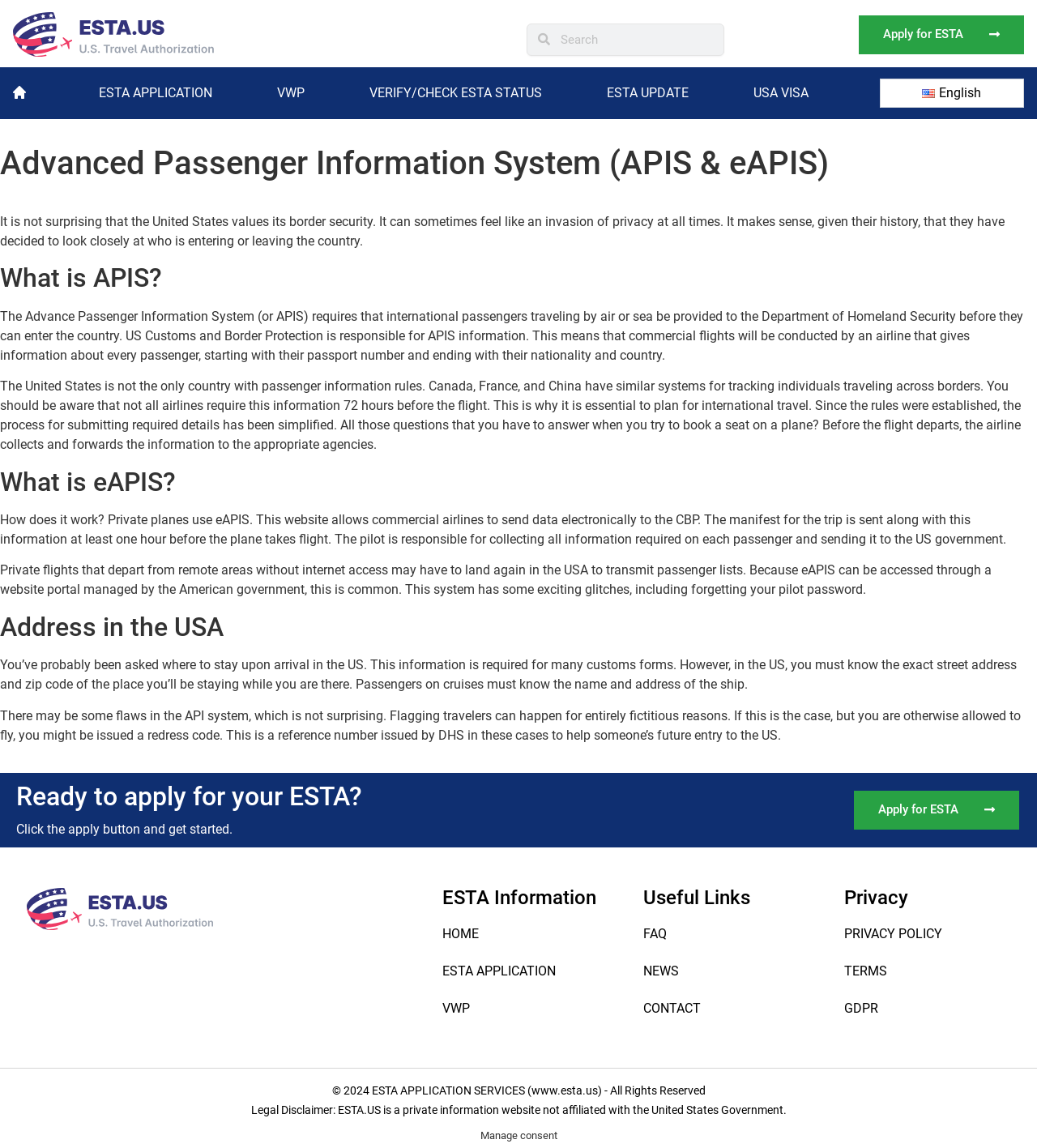Show me the bounding box coordinates of the clickable region to achieve the task as per the instruction: "Check ESTA information".

[0.427, 0.774, 0.597, 0.791]